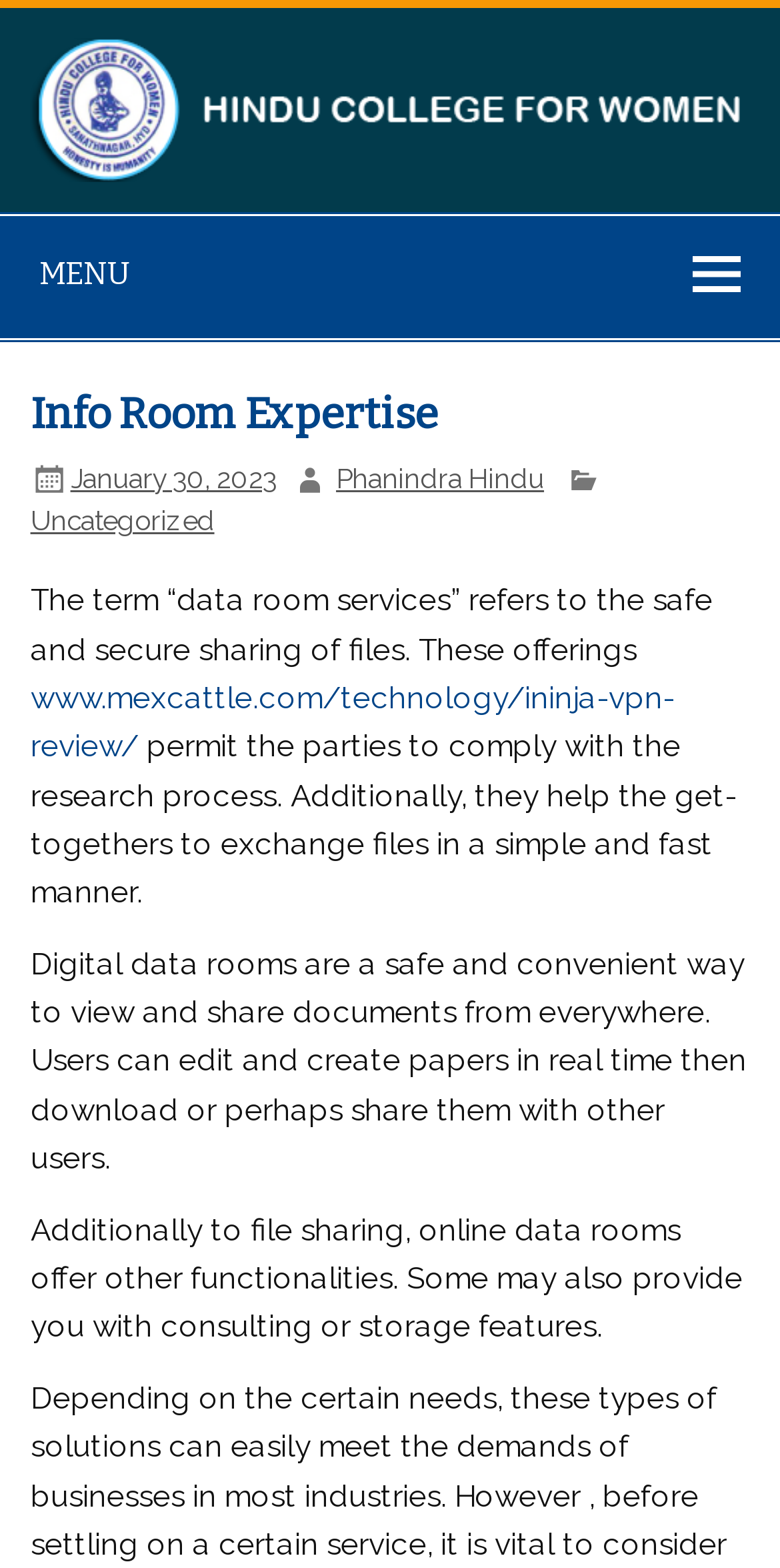Specify the bounding box coordinates (top-left x, top-left y, bottom-right x, bottom-right y) of the UI element in the screenshot that matches this description: January 30, 2023

[0.09, 0.295, 0.354, 0.315]